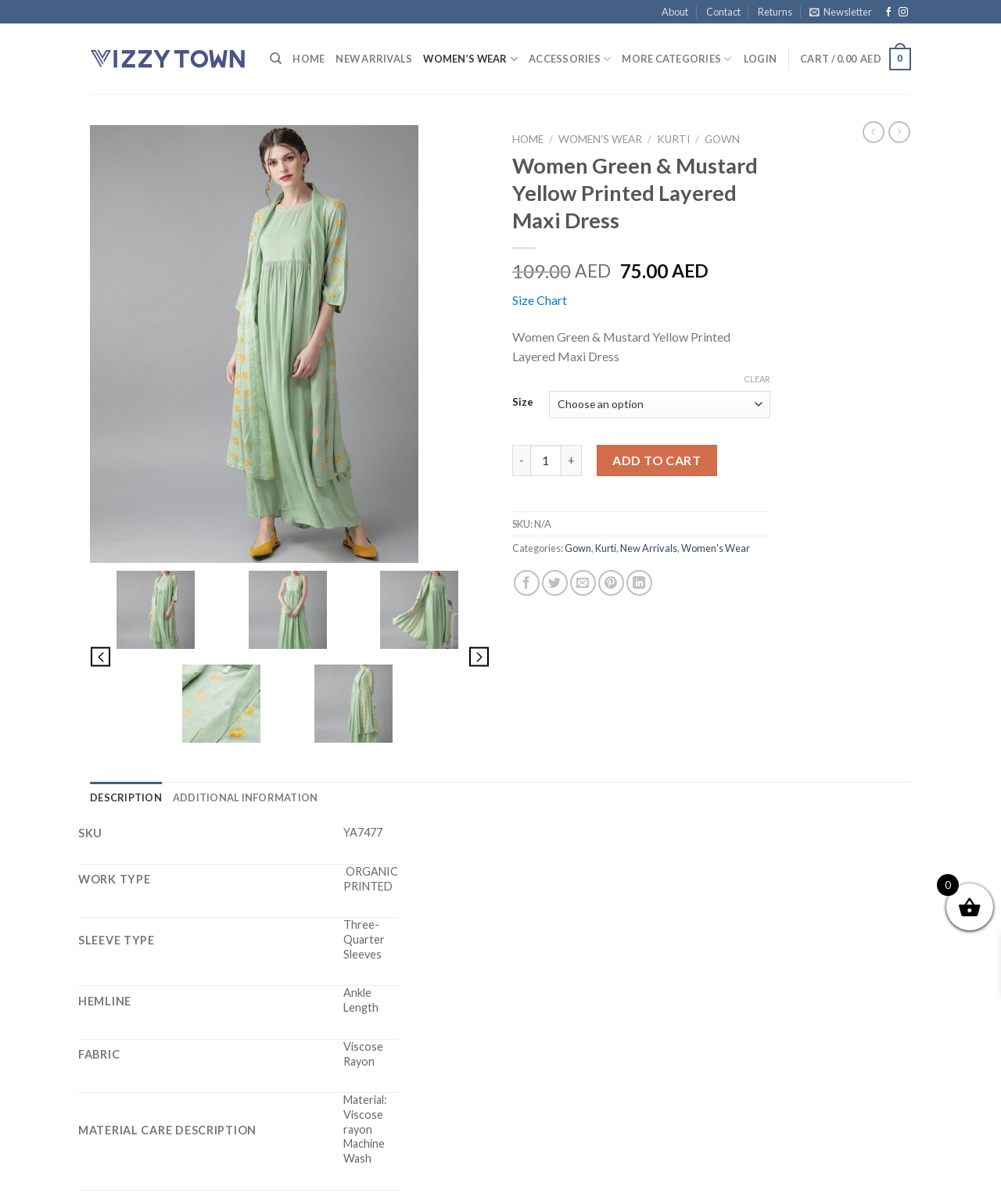Find the bounding box coordinates of the element you need to click on to perform this action: 'Select a size from the dropdown menu'. The coordinates should be represented by four float values between 0 and 1, in the format [left, top, right, bottom].

[0.548, 0.324, 0.77, 0.347]